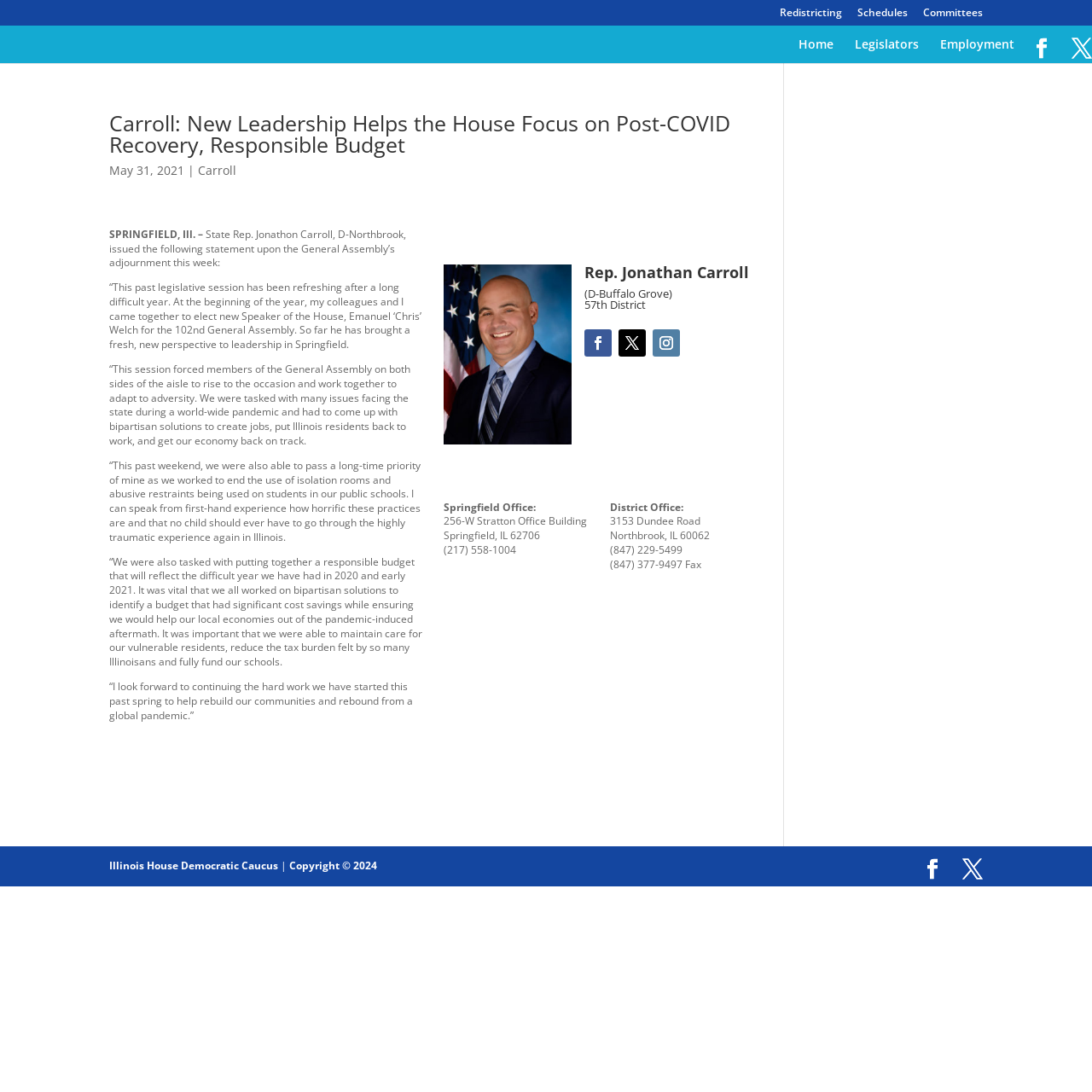Based on the provided description, "Copyright © 2024", find the bounding box of the corresponding UI element in the screenshot.

[0.265, 0.786, 0.345, 0.799]